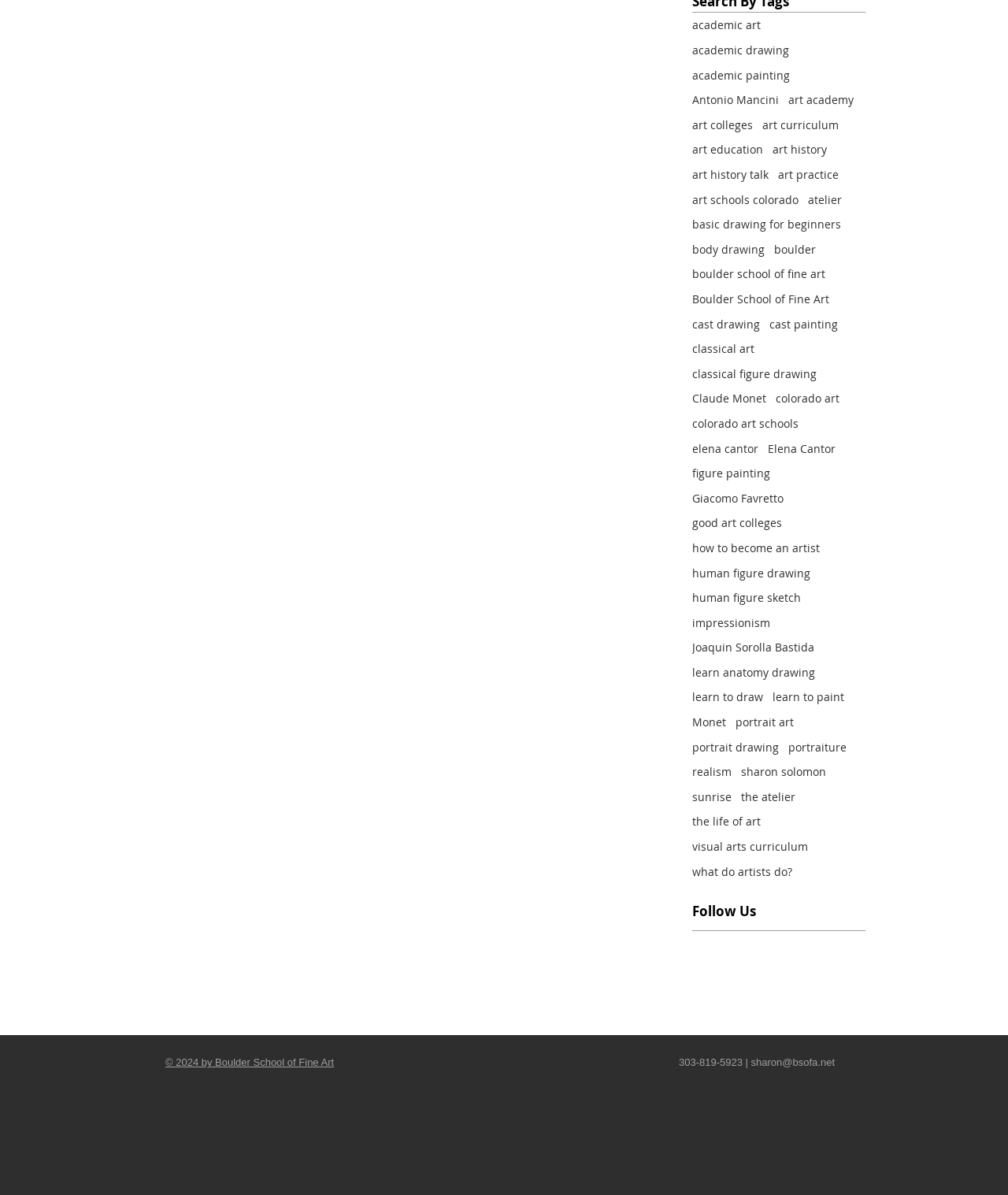What type of education does this website focus on?
Please respond to the question with a detailed and well-explained answer.

Based on the links provided in the navigation section, such as 'art academy', 'art colleges', 'art curriculum', and 'art education', it is clear that this website focuses on art education.